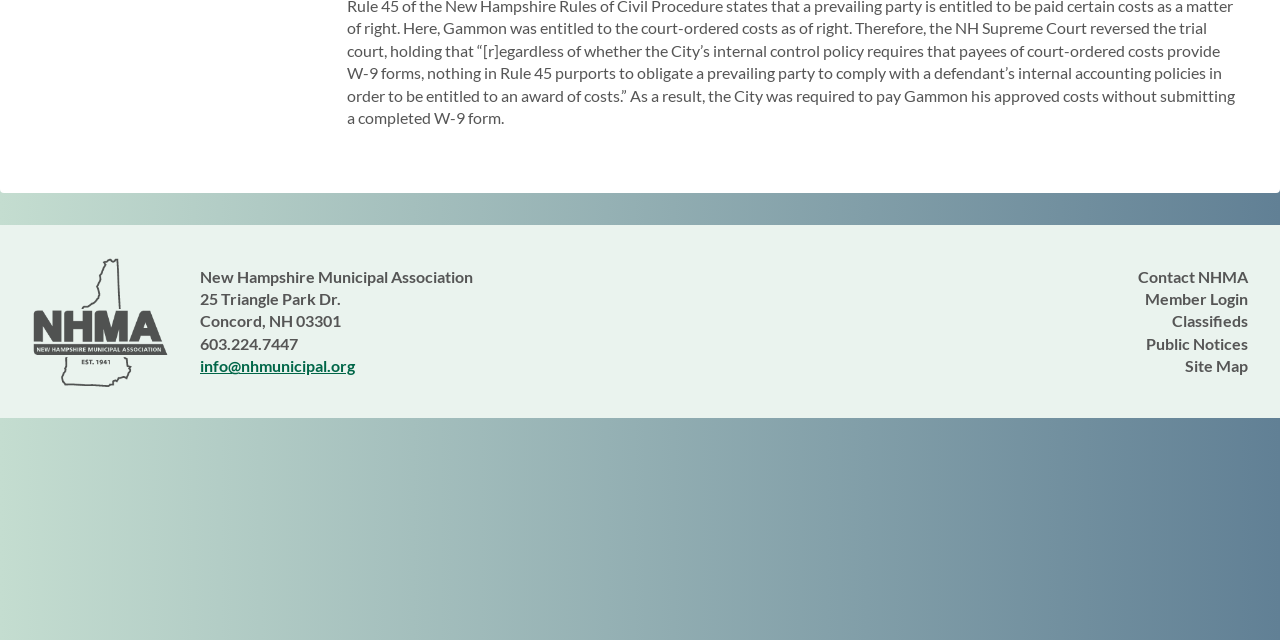Locate the bounding box of the UI element based on this description: "Site Map". Provide four float numbers between 0 and 1 as [left, top, right, bottom].

[0.926, 0.557, 0.975, 0.586]